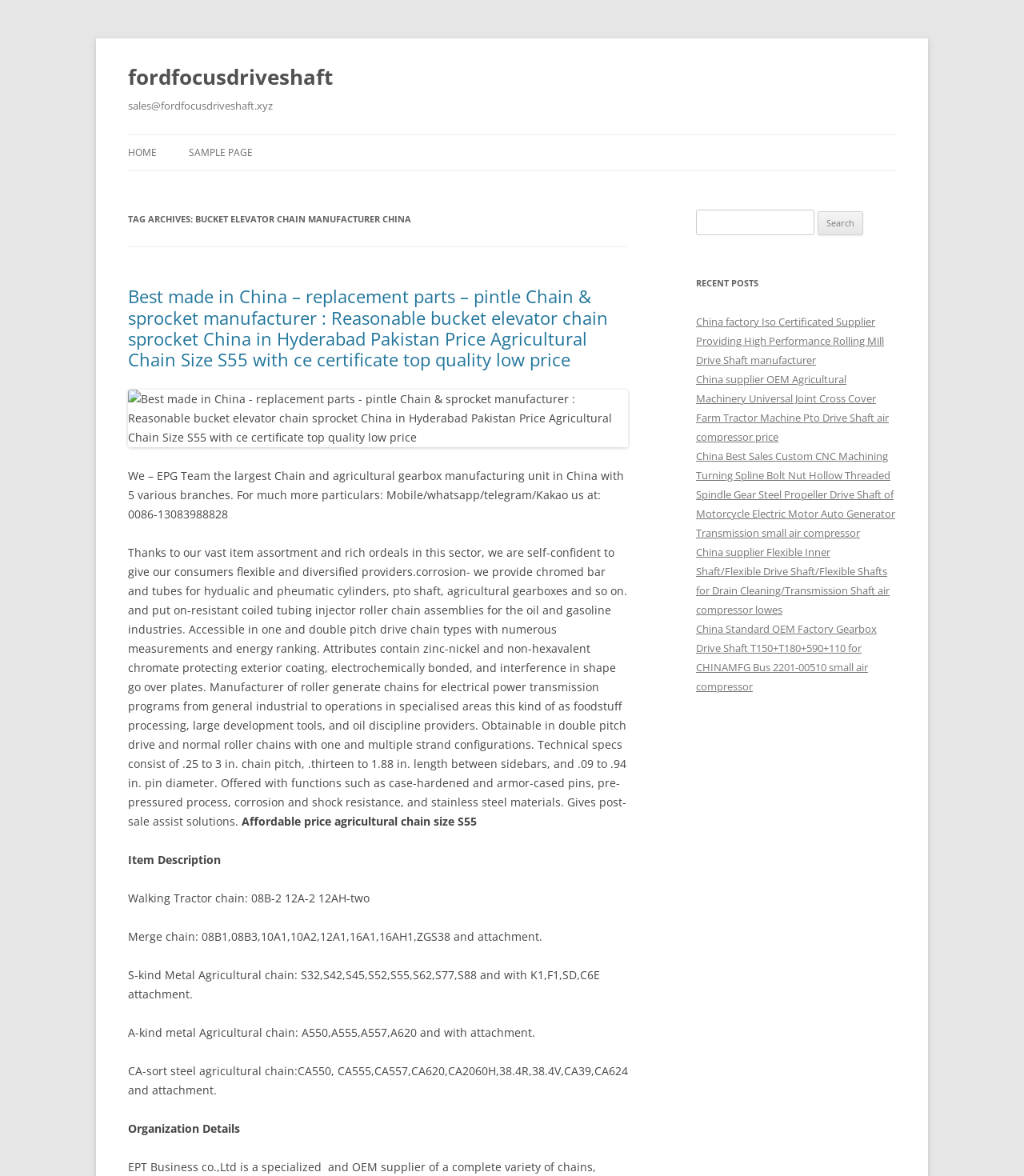Determine the bounding box coordinates for the area you should click to complete the following instruction: "Read the RECENT POSTS".

[0.68, 0.233, 0.875, 0.249]